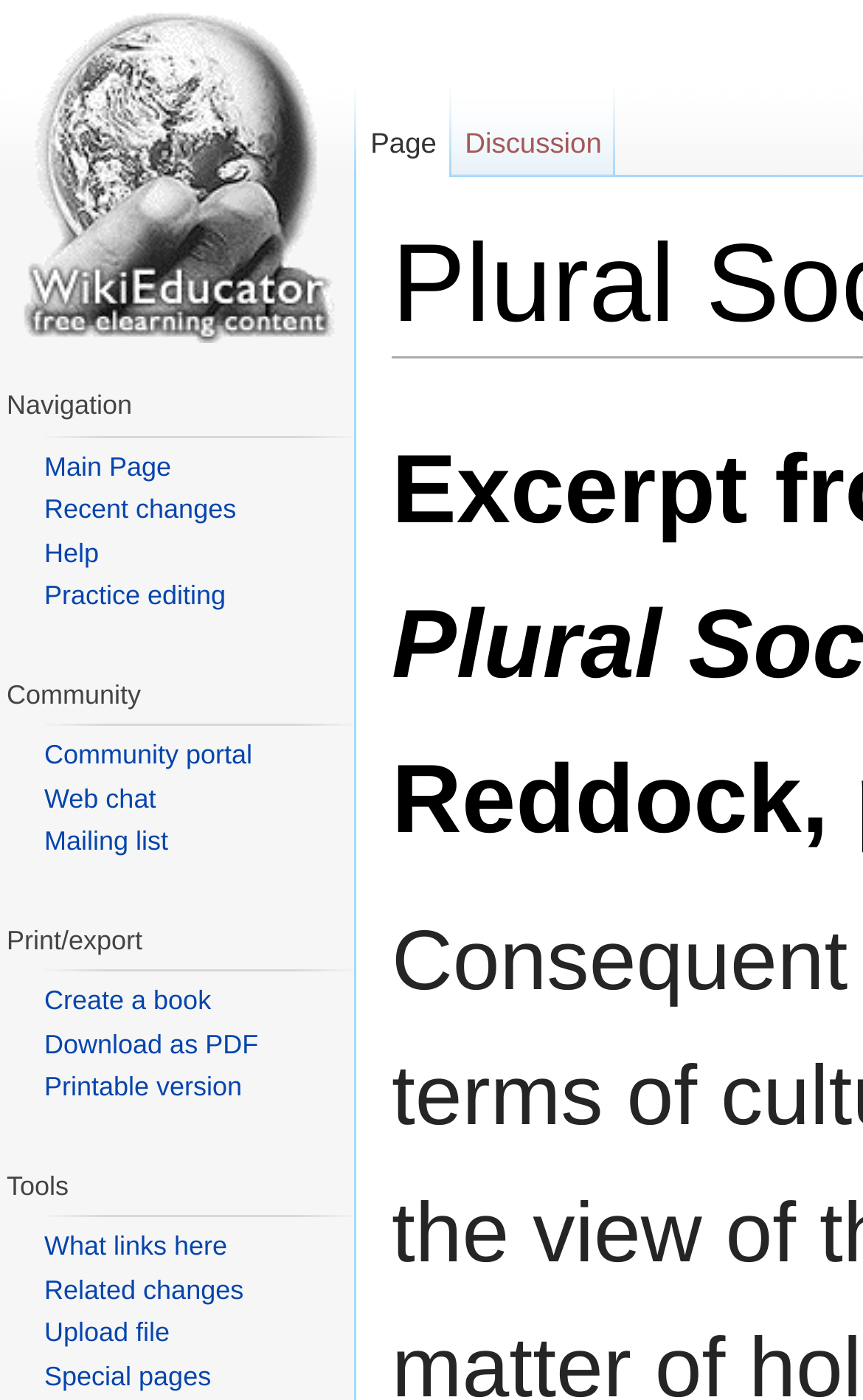Specify the bounding box coordinates of the area that needs to be clicked to achieve the following instruction: "Search".

[0.785, 0.256, 0.893, 0.281]